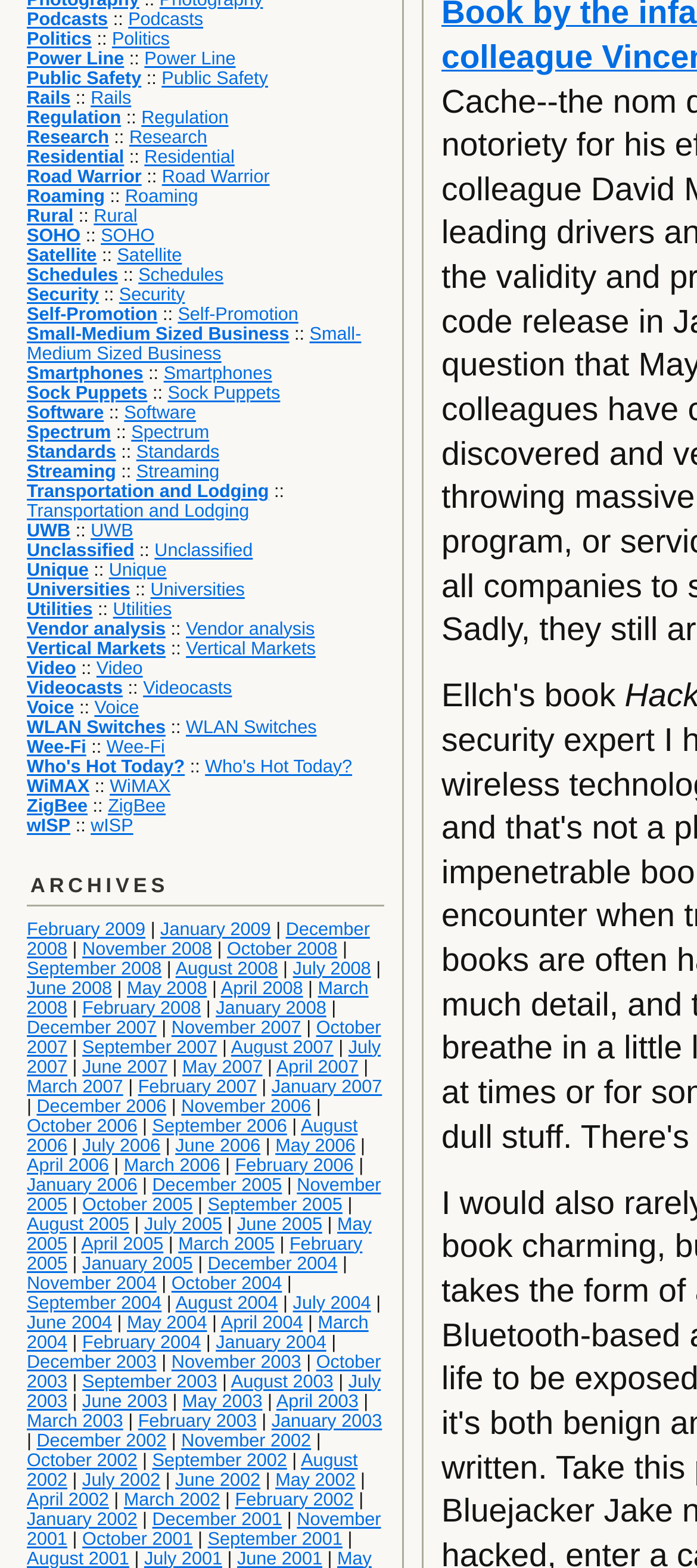Show the bounding box coordinates for the element that needs to be clicked to execute the following instruction: "Access Power Line". Provide the coordinates in the form of four float numbers between 0 and 1, i.e., [left, top, right, bottom].

[0.038, 0.032, 0.178, 0.044]